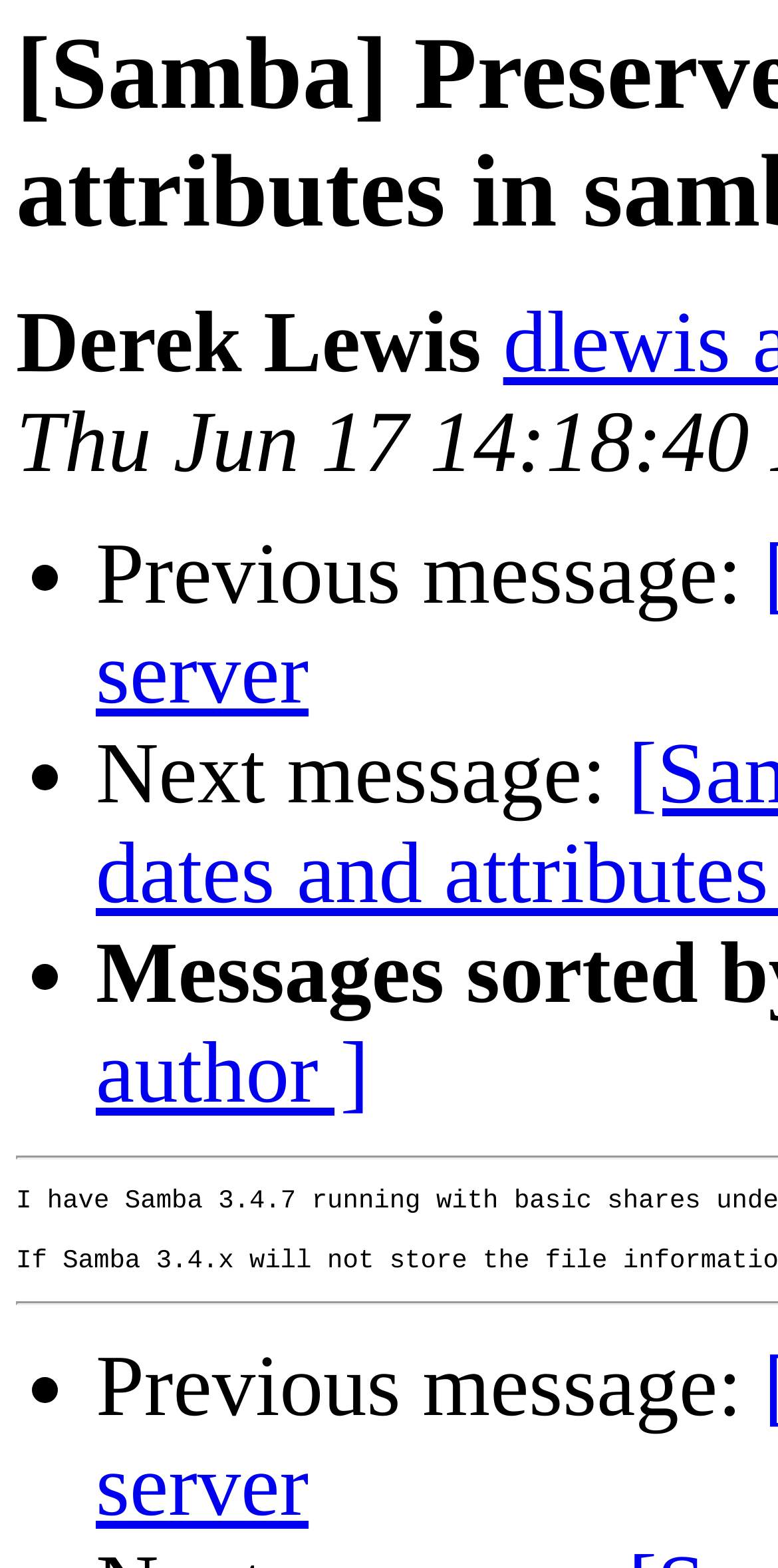Provide an in-depth caption for the webpage.

The webpage appears to be a discussion forum or email thread related to Samba, a file and print sharing software. At the top, there is a title or header that reads "[Samba] Preserve create/modify dates and attributes in samba". Below this title, there is a section with the author's name, "Derek Lewis", positioned near the top-left corner of the page.

The main content of the page is organized into a list of messages, each marked with a bullet point (•) and containing a brief description. The first message is labeled "Previous message:" and is located below the author's name. The second message, also labeled "Next message:", is positioned below the first one. This pattern continues, with each subsequent message listed below the previous one, separated by bullet points.

There are a total of four messages listed on the page, with the last one being another "Previous message:" located near the bottom of the page. The messages themselves are not detailed, but the structure of the page suggests a threaded conversation or email exchange related to the topic of preserving create and modify dates and attributes in Samba.